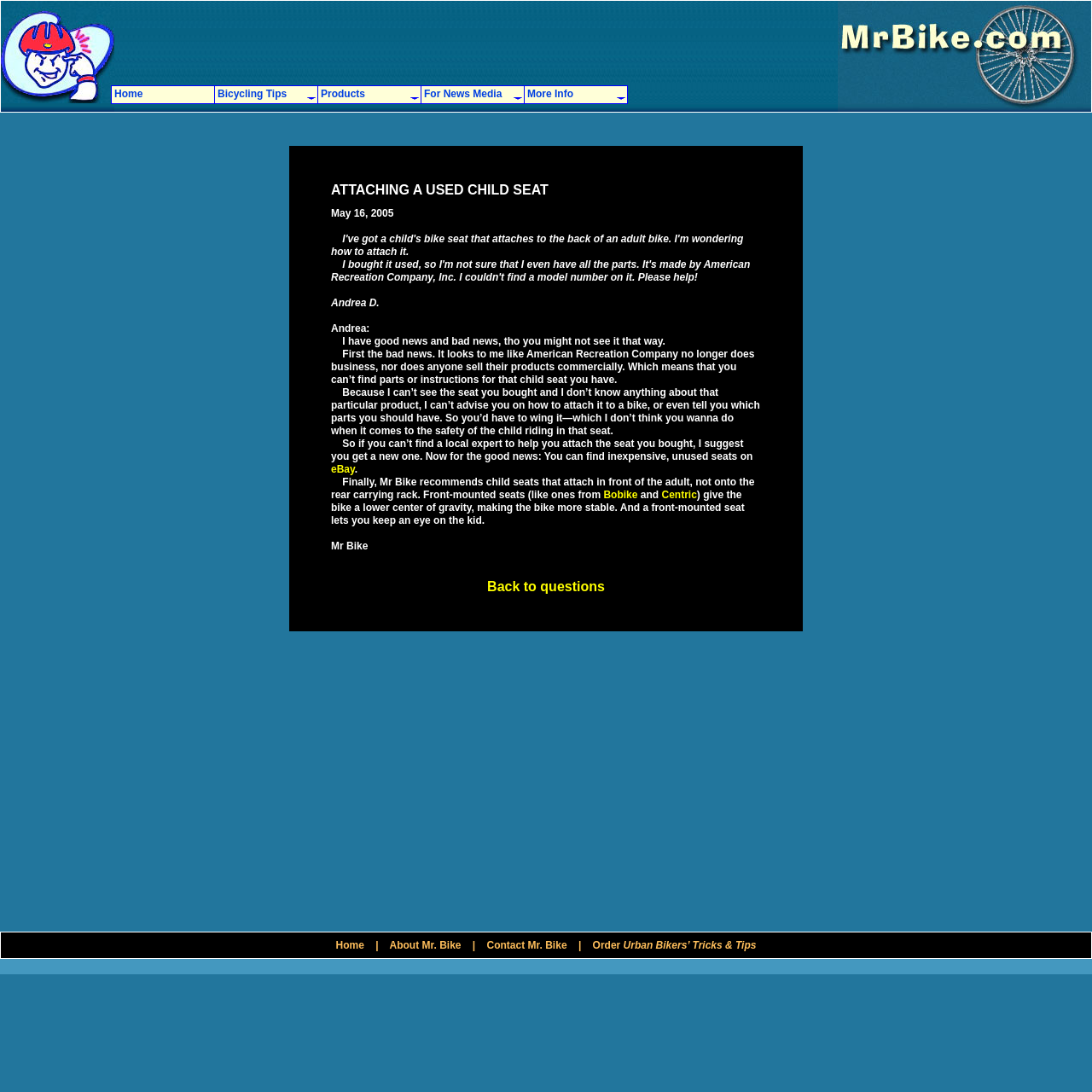What is the purpose of the link 'eBay'?
Refer to the image and give a detailed answer to the query.

The link 'eBay' is mentioned in the context of finding inexpensive, unused child seats, implying that the purpose of the link is to direct users to eBay to find such seats.